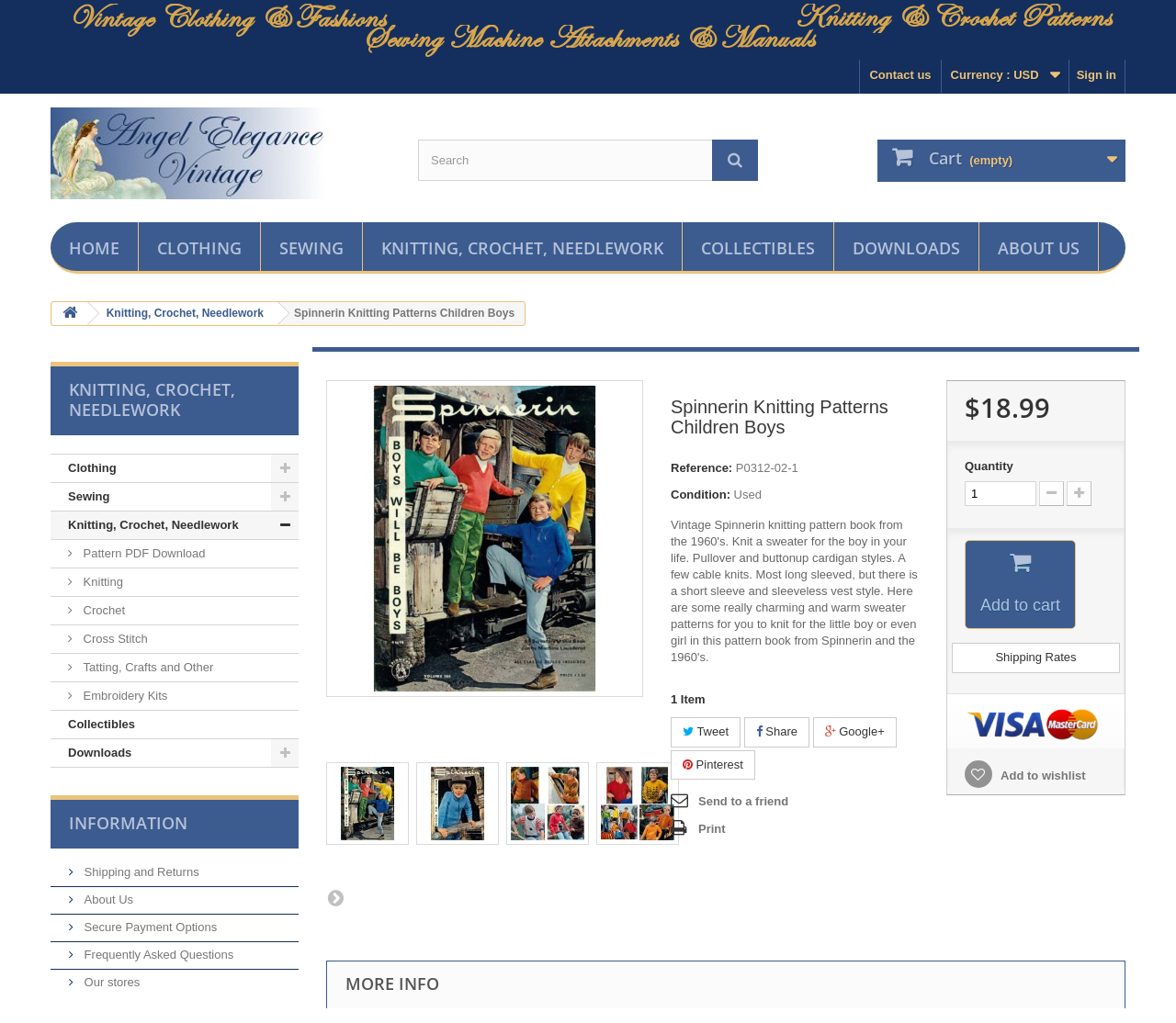Please identify the bounding box coordinates of the clickable element to fulfill the following instruction: "Search for patterns". The coordinates should be four float numbers between 0 and 1, i.e., [left, top, right, bottom].

[0.355, 0.136, 0.645, 0.177]